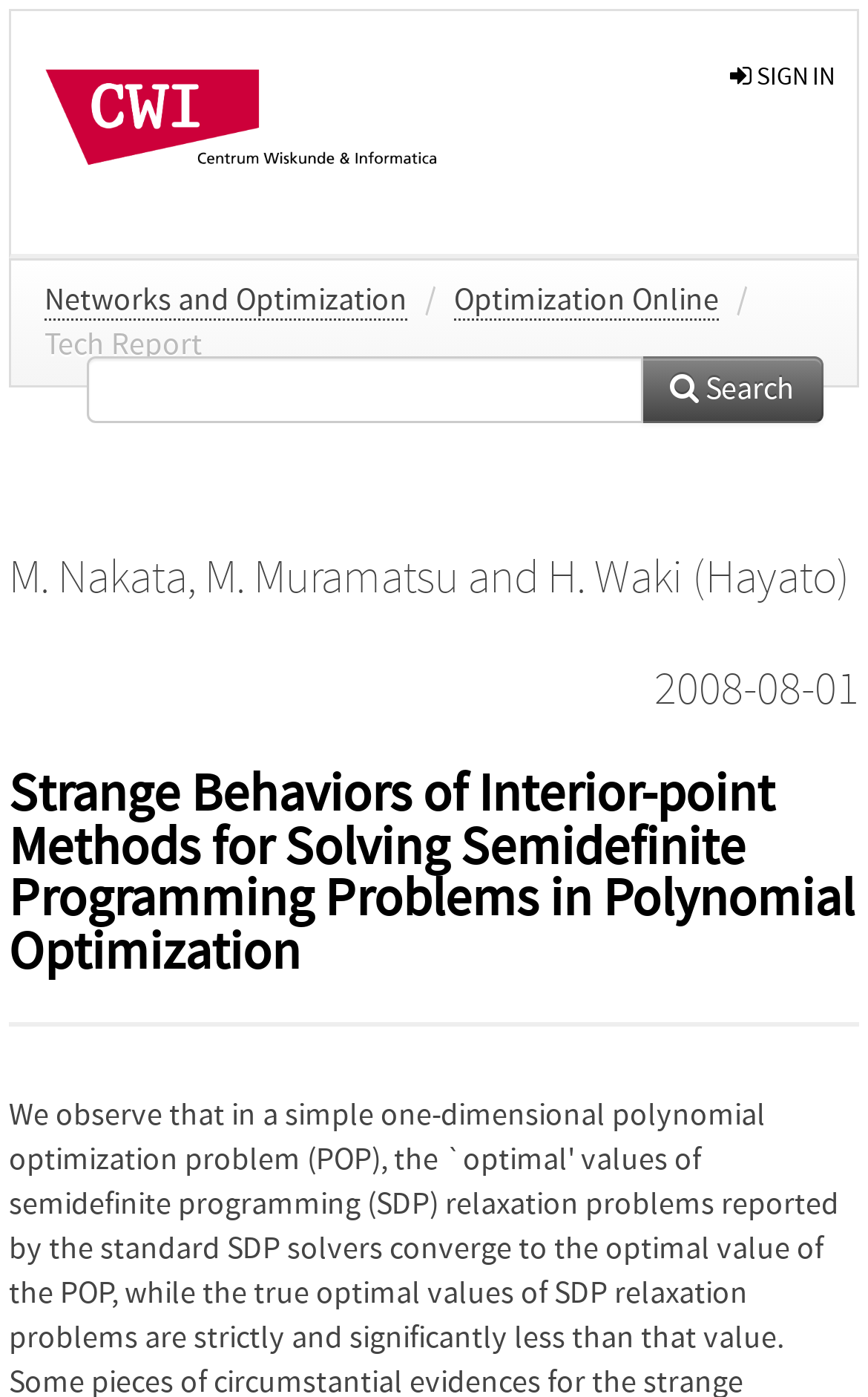Please determine the bounding box coordinates of the area that needs to be clicked to complete this task: 'view Optimization Online'. The coordinates must be four float numbers between 0 and 1, formatted as [left, top, right, bottom].

[0.523, 0.202, 0.828, 0.229]